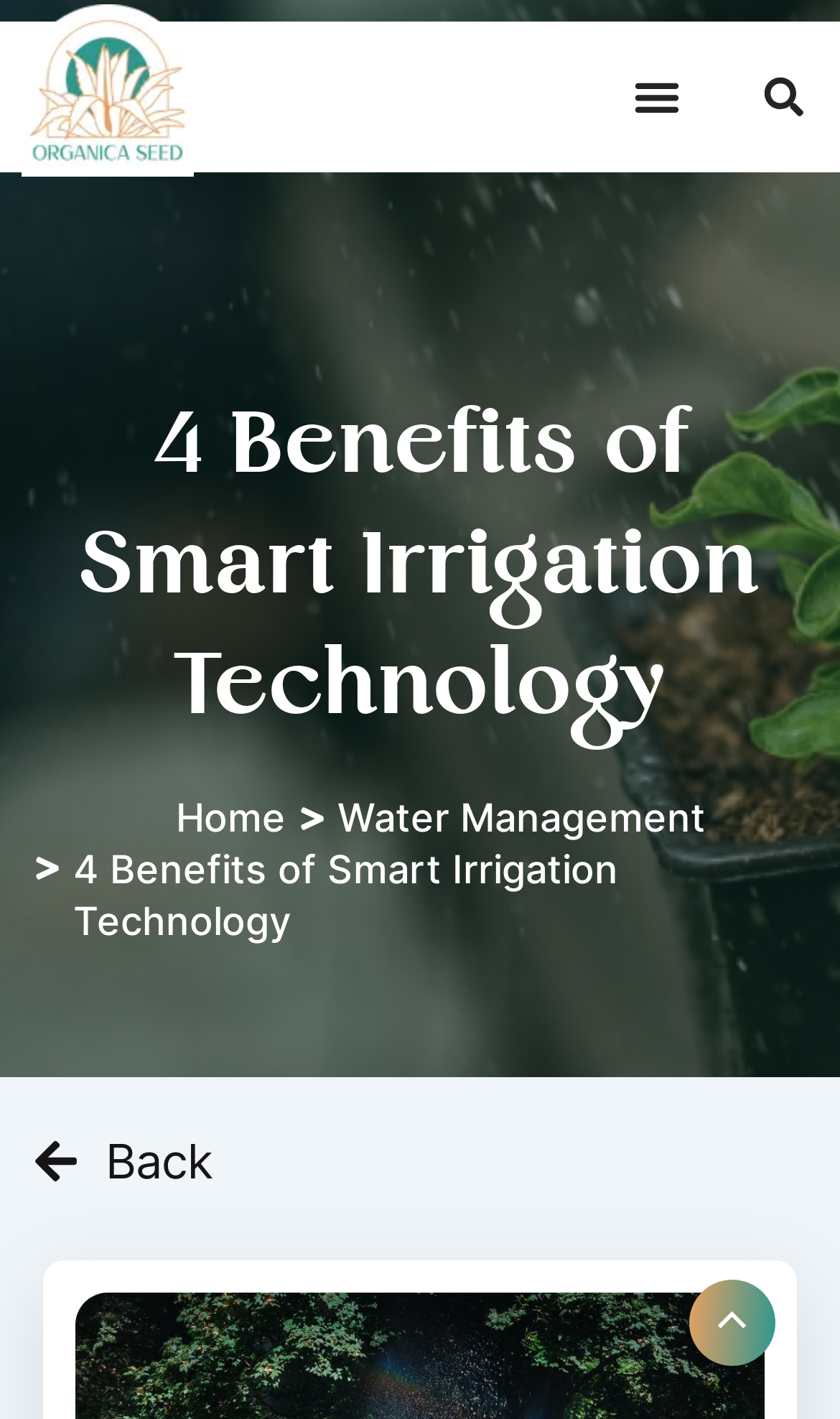What type of technology is being discussed on this webpage?
Carefully analyze the image and provide a thorough answer to the question.

The webpage is focused on discussing the benefits of smart irrigation technology, which is a type of technology used for water conservation and efficient irrigation systems.